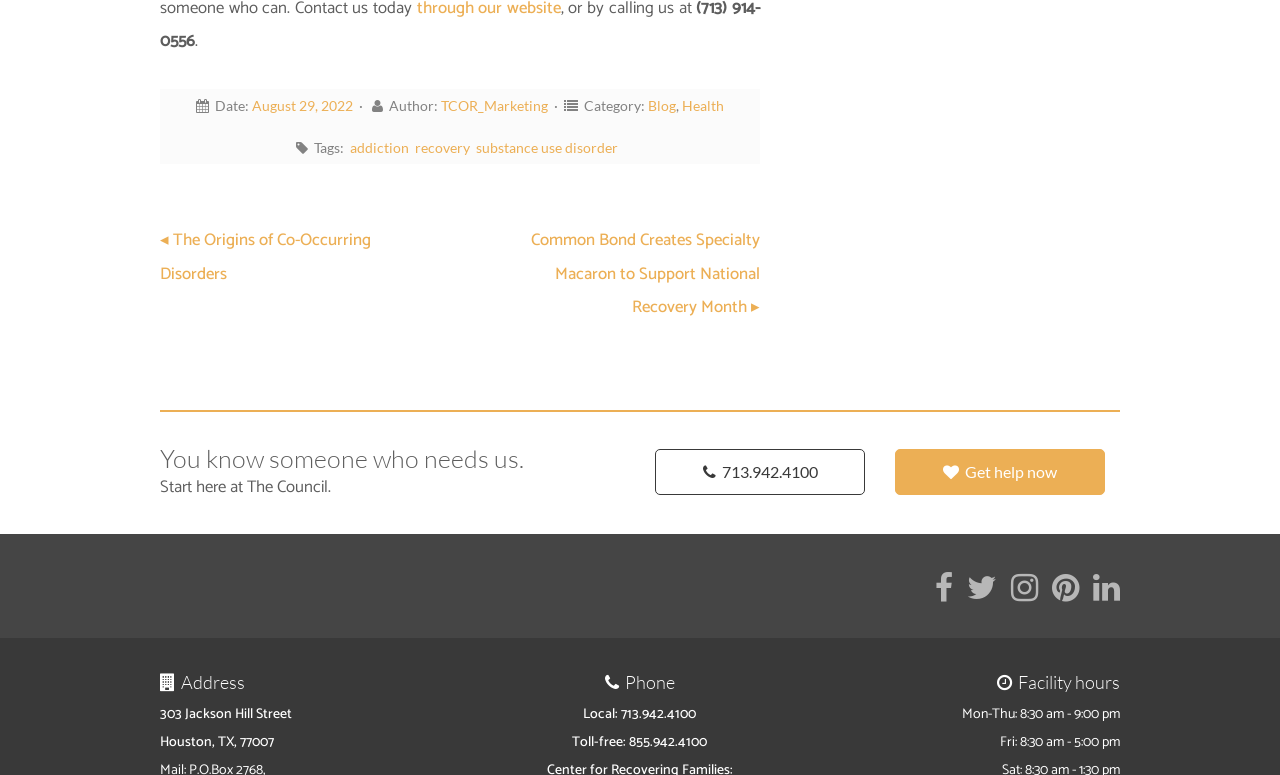What is the phone number to get help?
Provide a comprehensive and detailed answer to the question.

I found the phone number to get help by looking at the section that says 'Start here at The Council' and finding the link that says ' 713.942.4100'.